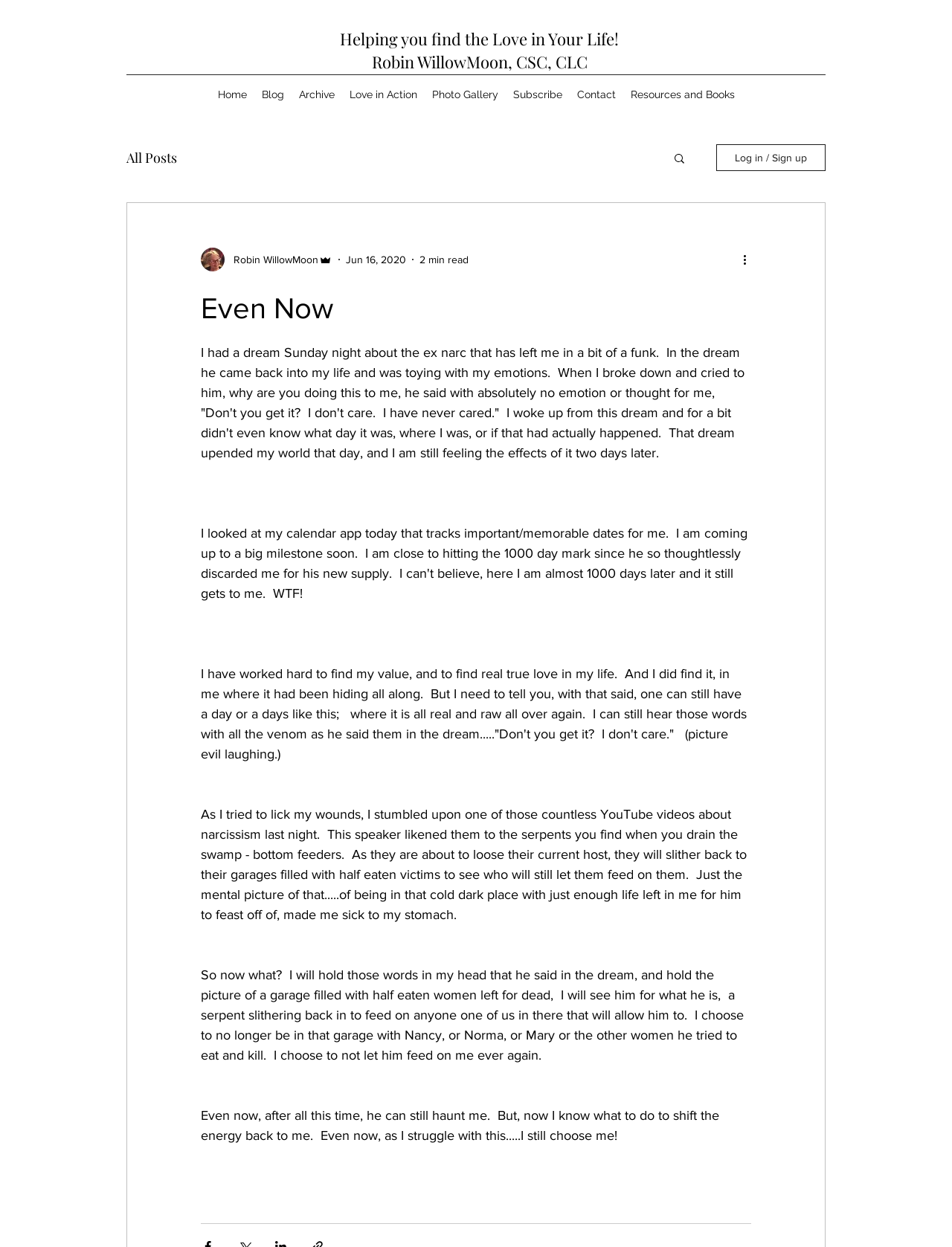Write a detailed summary of the webpage, including text, images, and layout.

This webpage is a personal blog post titled "Even Now" by Robin WillowMoon, a certified coach and counselor. At the top of the page, there is a heading that reads "Helping you find the Love in Your Life!" with a link to the same title. Below this, there is a navigation menu with links to various sections of the website, including "Home", "Blog", "Archive", "Love in Action", "Photo Gallery", "Subscribe", "Contact", and "Resources and Books".

On the left side of the page, there is a secondary navigation menu with a link to "All Posts" and a search button with a magnifying glass icon. Next to this, there is a button to log in or sign up, accompanied by the writer's picture and their name, "Robin WillowMoon", with the title "Admin".

The main content of the page is a blog post, which is a personal reflection on the author's experience with a narcissistic ex-partner. The post is divided into four paragraphs, each describing the author's emotional struggle and their journey towards self-love and empowerment. The text is written in a conversational tone, with the author sharing their thoughts and feelings in a candid and introspective manner.

Throughout the post, there are no images, but there are several buttons and links, including a "More actions" button at the bottom of the page. The overall layout of the page is clean and easy to navigate, with a clear hierarchy of headings and text.